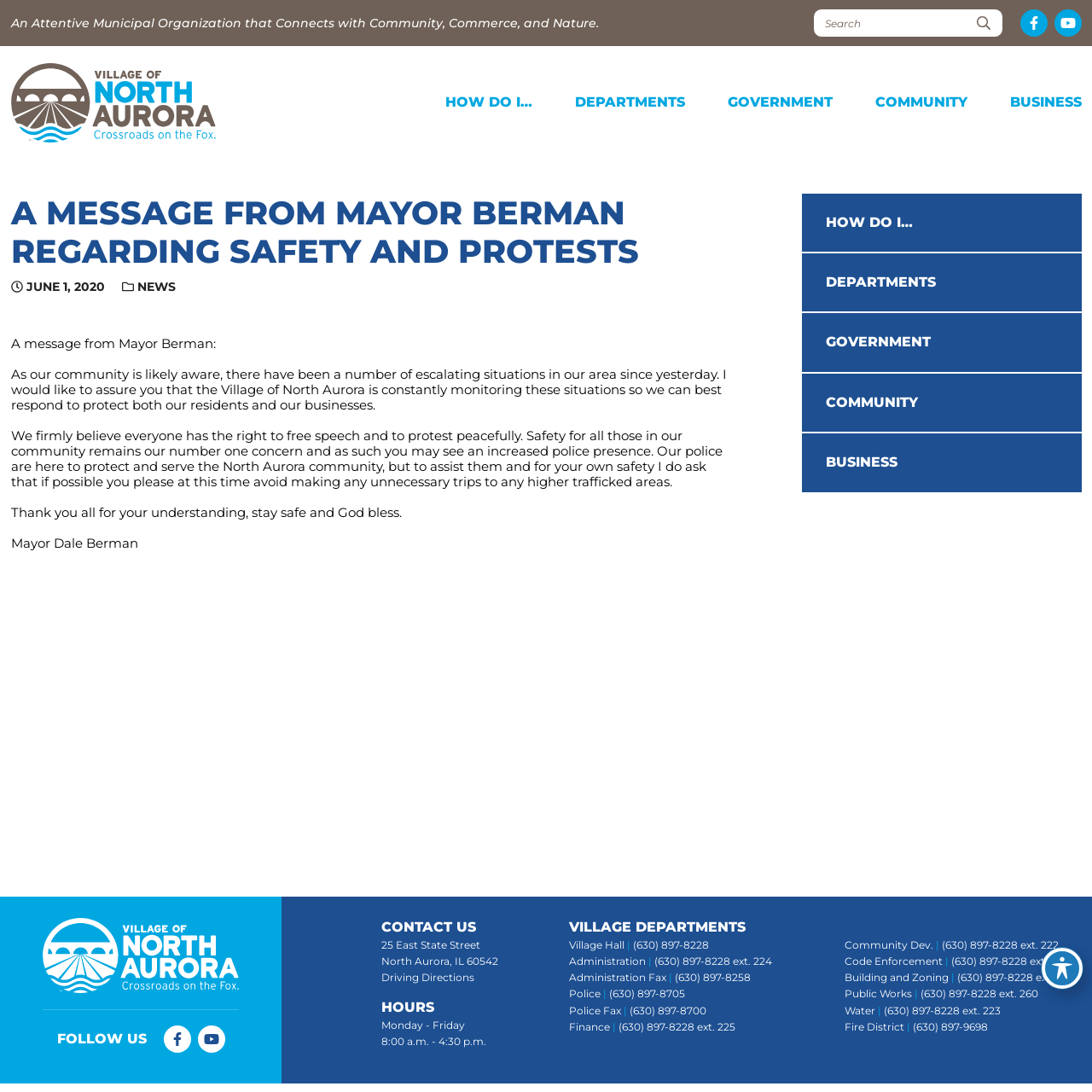Given the element description Neve, predict the bounding box coordinates for the UI element in the webpage screenshot. The format should be (top-left x, top-left y, bottom-right x, bottom-right y), and the values should be between 0 and 1.

None